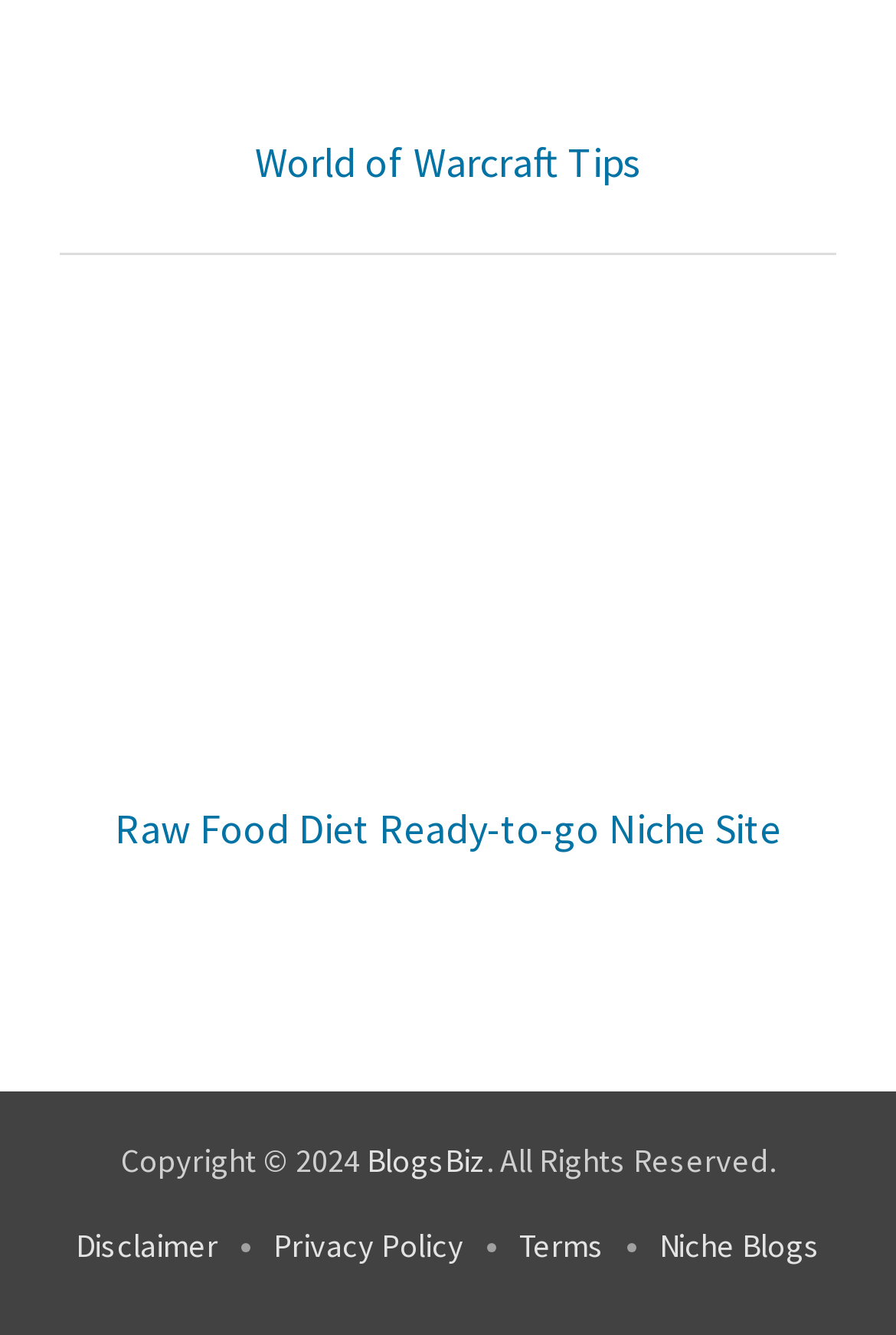Please give a short response to the question using one word or a phrase:
How many elements are there in the root element?

5